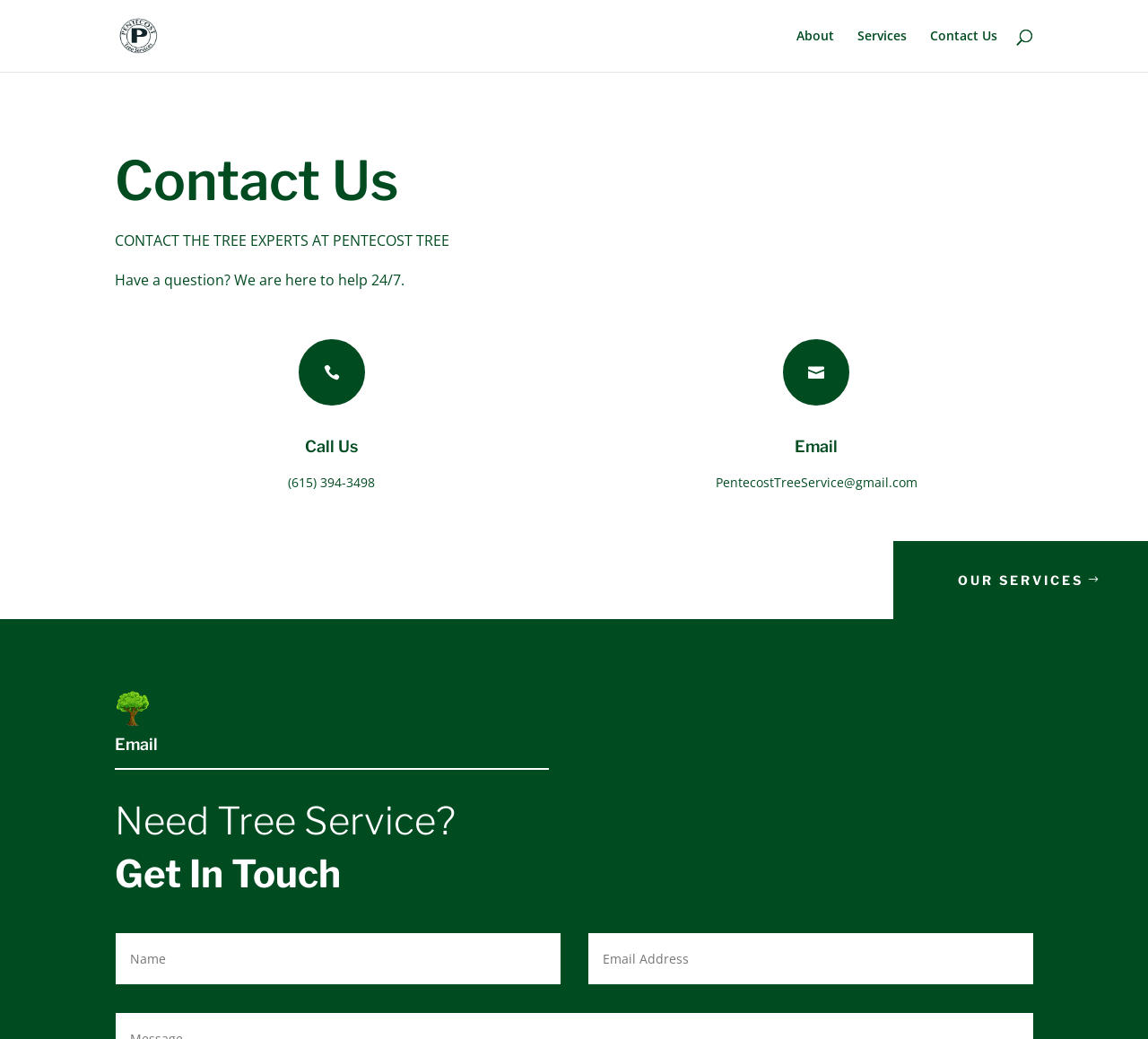Answer the question with a brief word or phrase:
Is there a search function on the website?

Yes